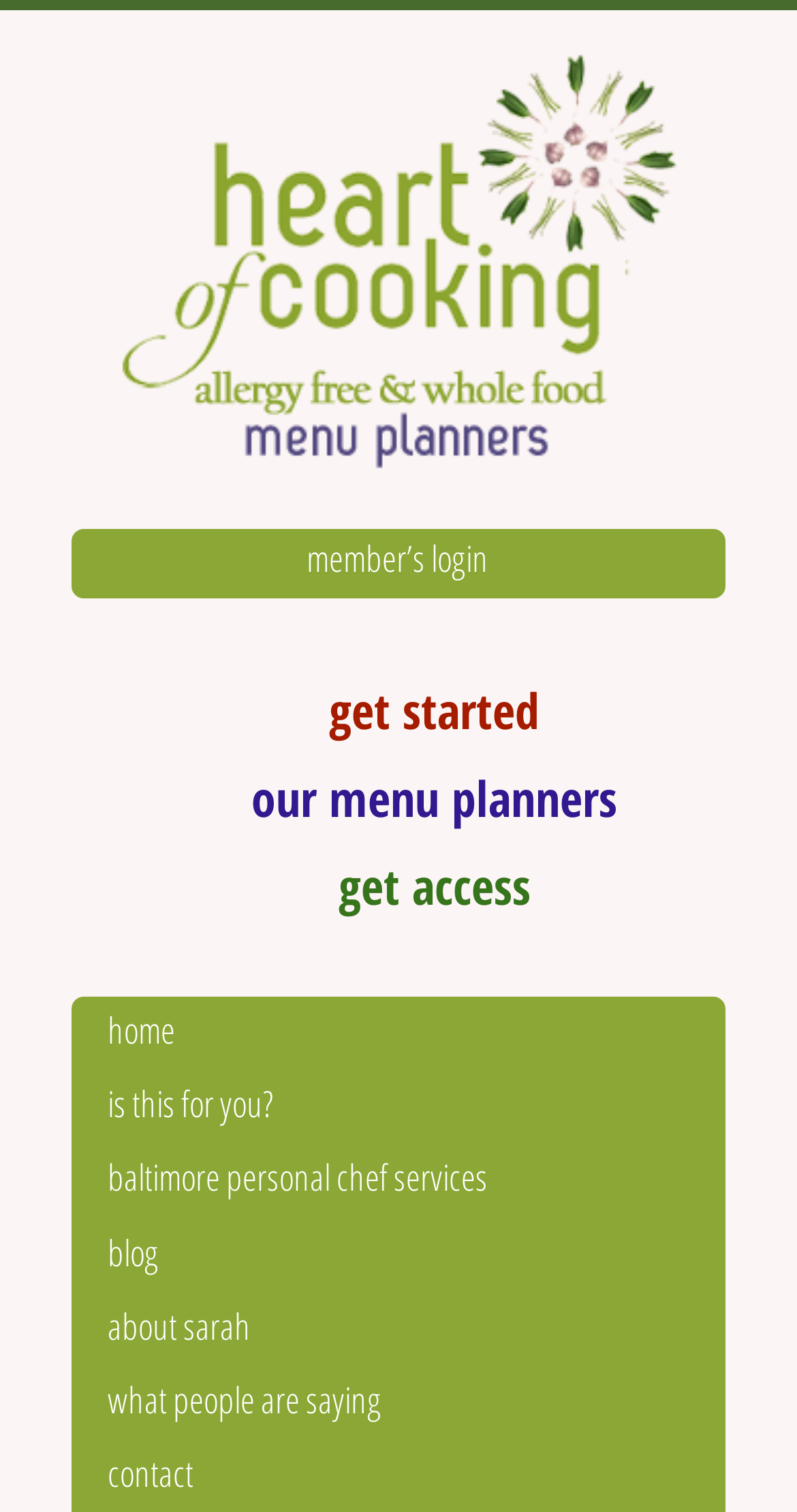How many navigation links are there? Please answer the question using a single word or phrase based on the image.

9